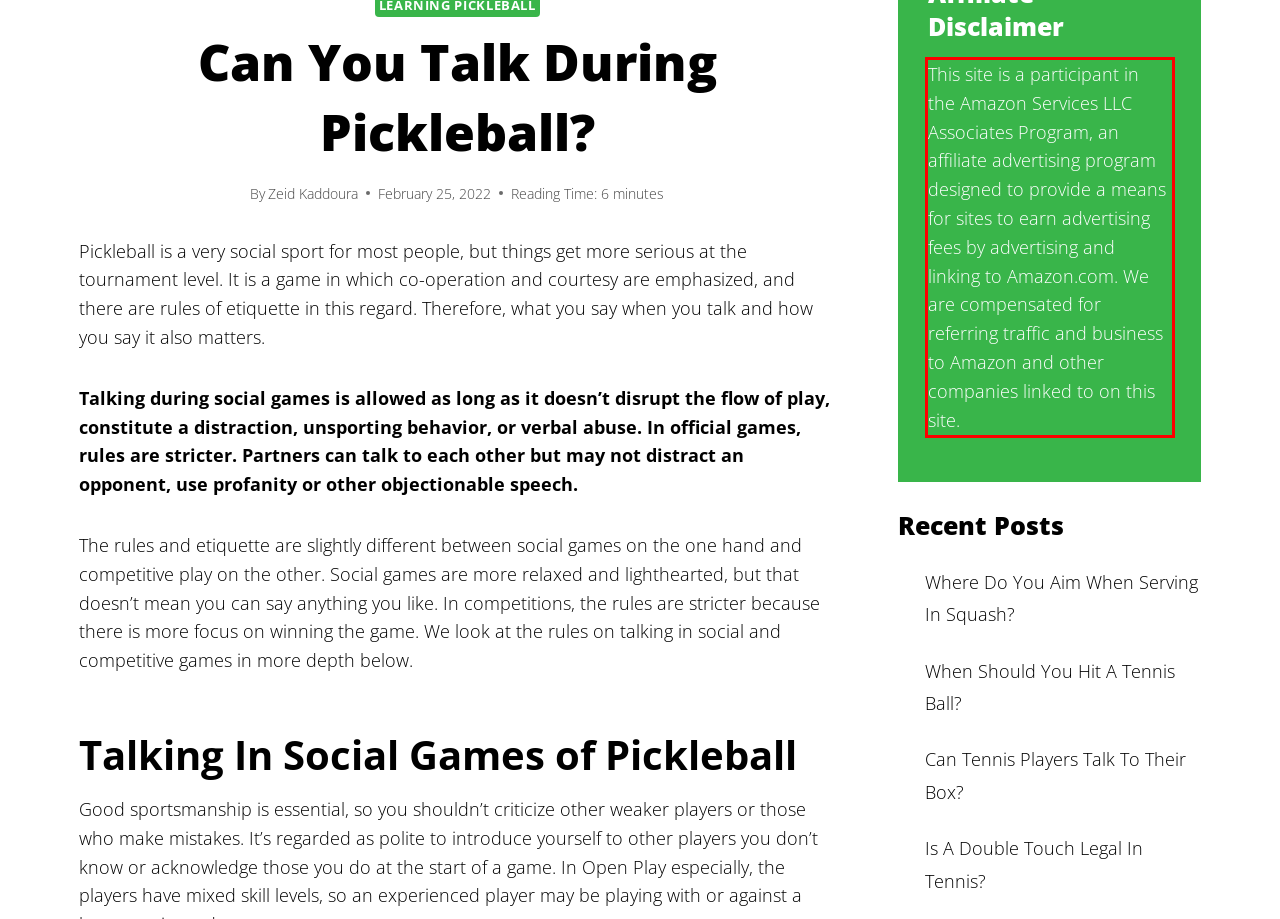Please identify and extract the text content from the UI element encased in a red bounding box on the provided webpage screenshot.

This site is a participant in the Amazon Services LLC Associates Program, an affiliate advertising program designed to provide a means for sites to earn advertising fees by advertising and linking to Amazon.com. We are compensated for referring traffic and business to Amazon and other companies linked to on this site.